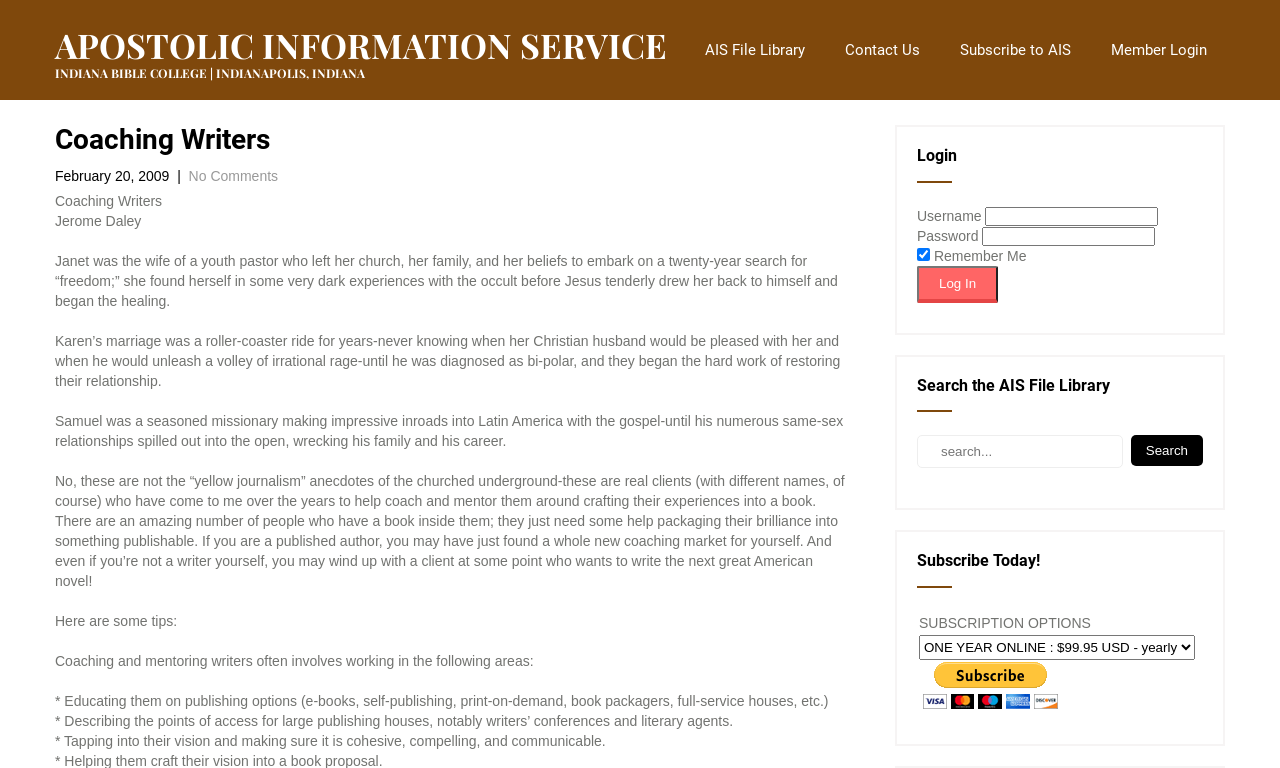Find and specify the bounding box coordinates that correspond to the clickable region for the instruction: "Click the 'APOSTOLIC INFORMATION SERVICE INDIANA BIBLE COLLEGE | INDIANAPOLIS, INDIANA' link".

[0.043, 0.039, 0.521, 0.108]